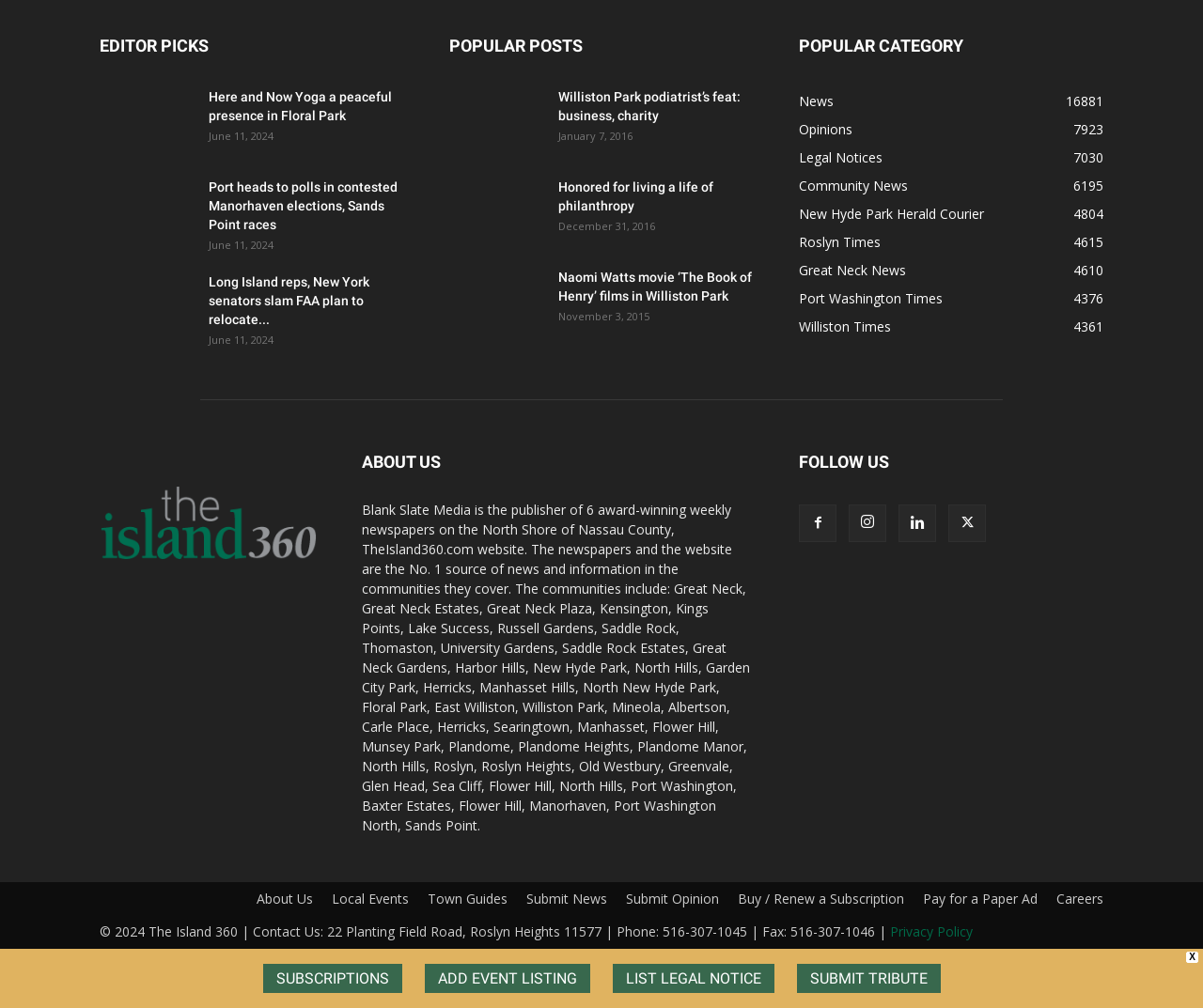How many categories are listed?
Please answer the question with a detailed and comprehensive explanation.

I counted the number of link elements under the 'POPULAR CATEGORY' heading. There are seven link elements with text 'News', 'Opinions', 'Legal Notices', 'Community News', 'New Hyde Park Herald Courier', 'Roslyn Times', and 'Great Neck News'.